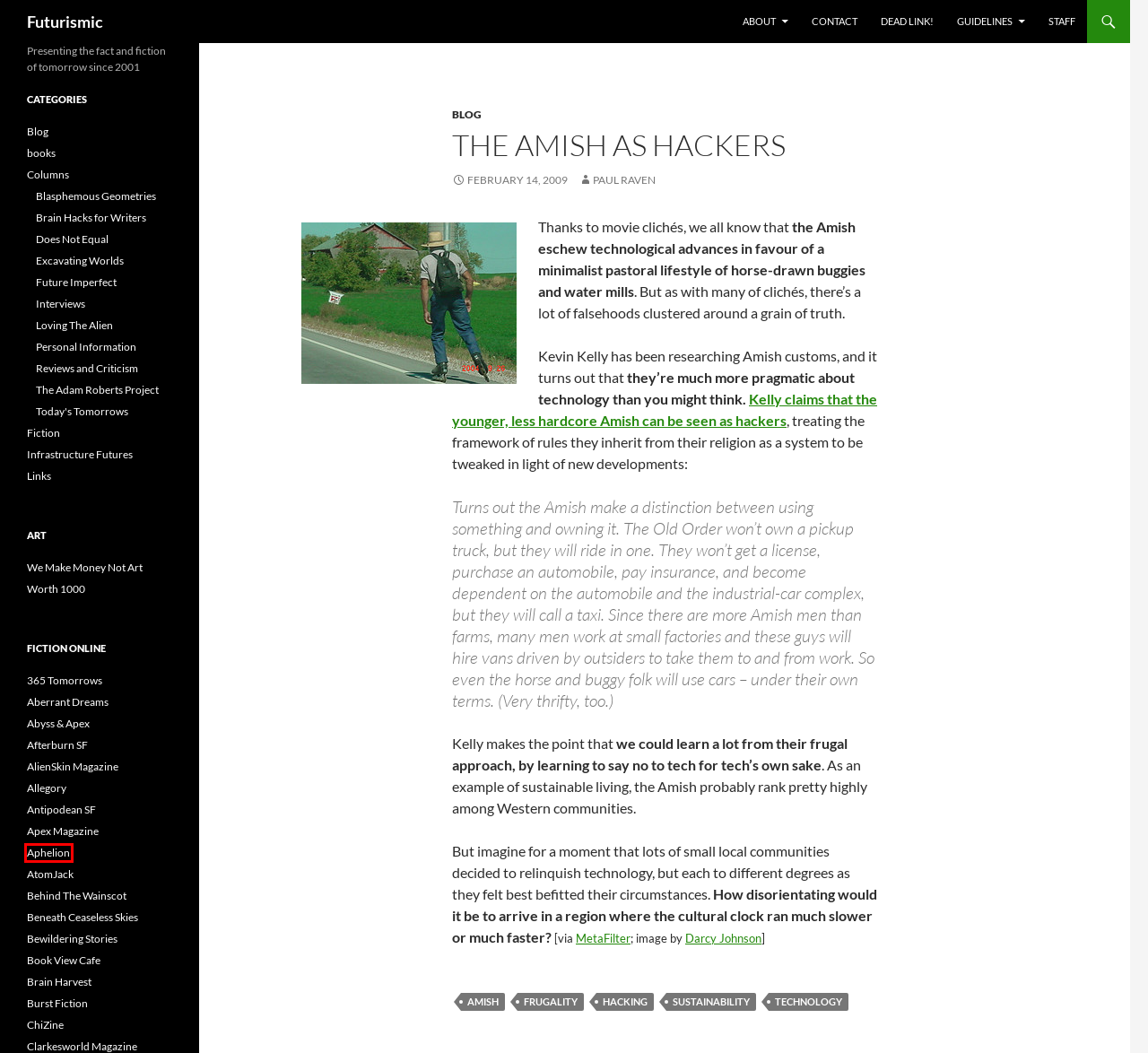You have a screenshot of a webpage with a red rectangle bounding box. Identify the best webpage description that corresponds to the new webpage after clicking the element within the red bounding box. Here are the candidates:
A. Excavating Worlds | Futurismic
B. Guidelines | Futurismic
C. Blog | Futurismic
D. Staff | Futurismic
E. Paul Raven | Futurismic
F. The Adam Roberts Project | Futurismic
G. Futurismic | Presenting the fact and fiction of tomorrow since 2001
H. Aphelion: The Webzine of Science Fiction and Fantasy

H